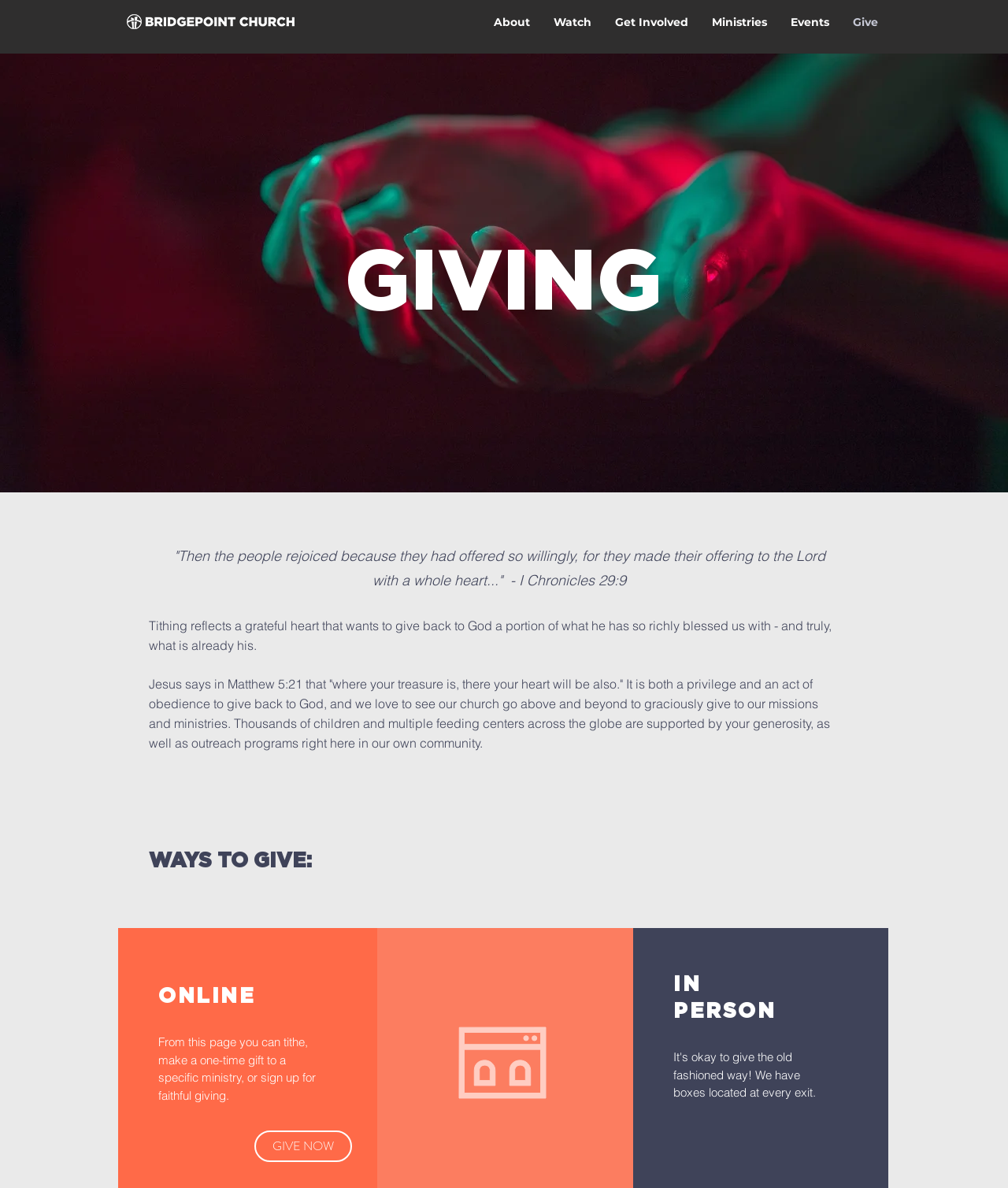Provide a brief response to the question below using a single word or phrase: 
What is the logo of Bridgepoint Church?

BPLogo_header.png